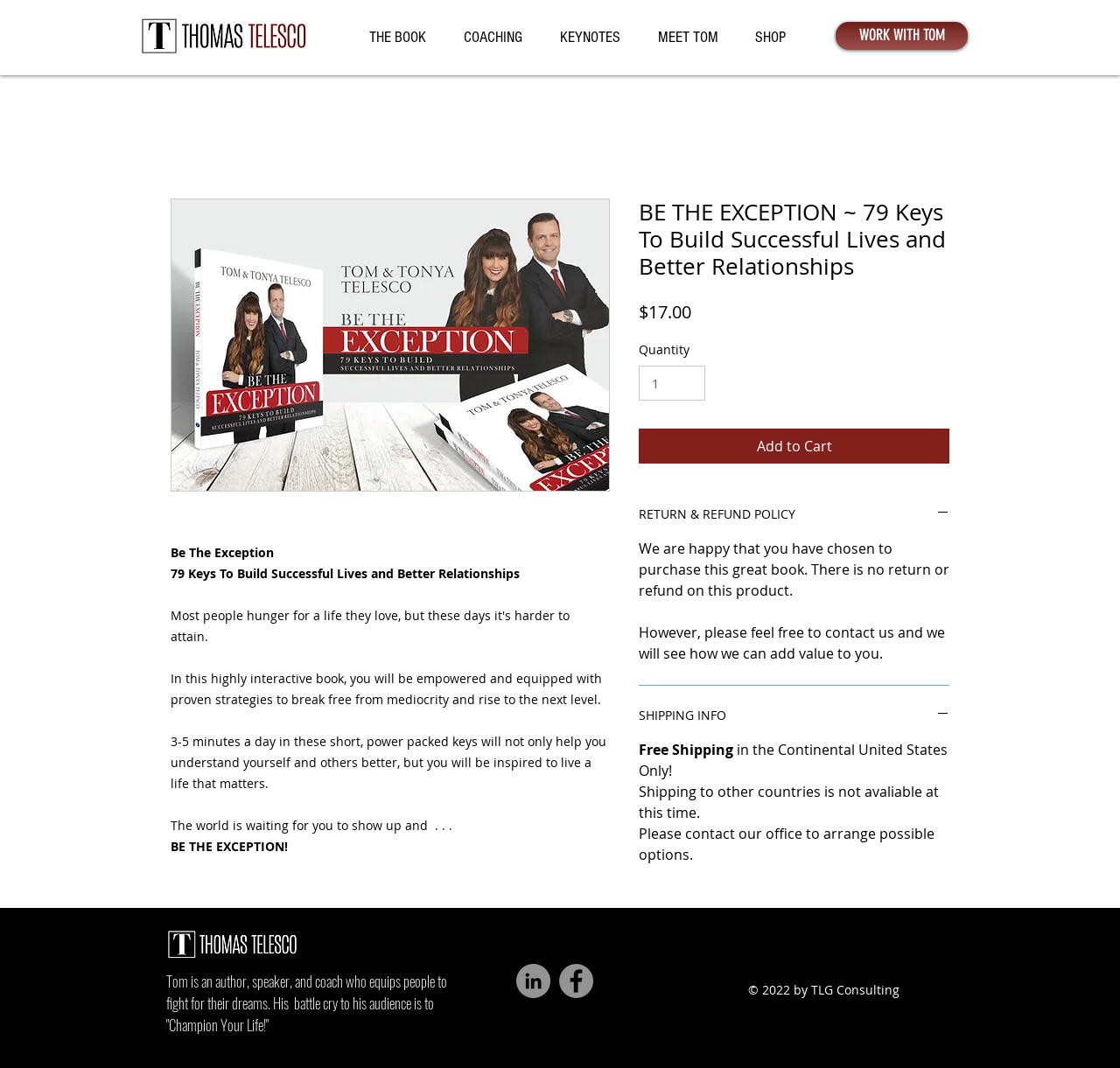Locate the bounding box coordinates of the area to click to fulfill this instruction: "Click the 'WORK WITH TOM' link". The bounding box should be presented as four float numbers between 0 and 1, in the order [left, top, right, bottom].

[0.746, 0.02, 0.864, 0.047]